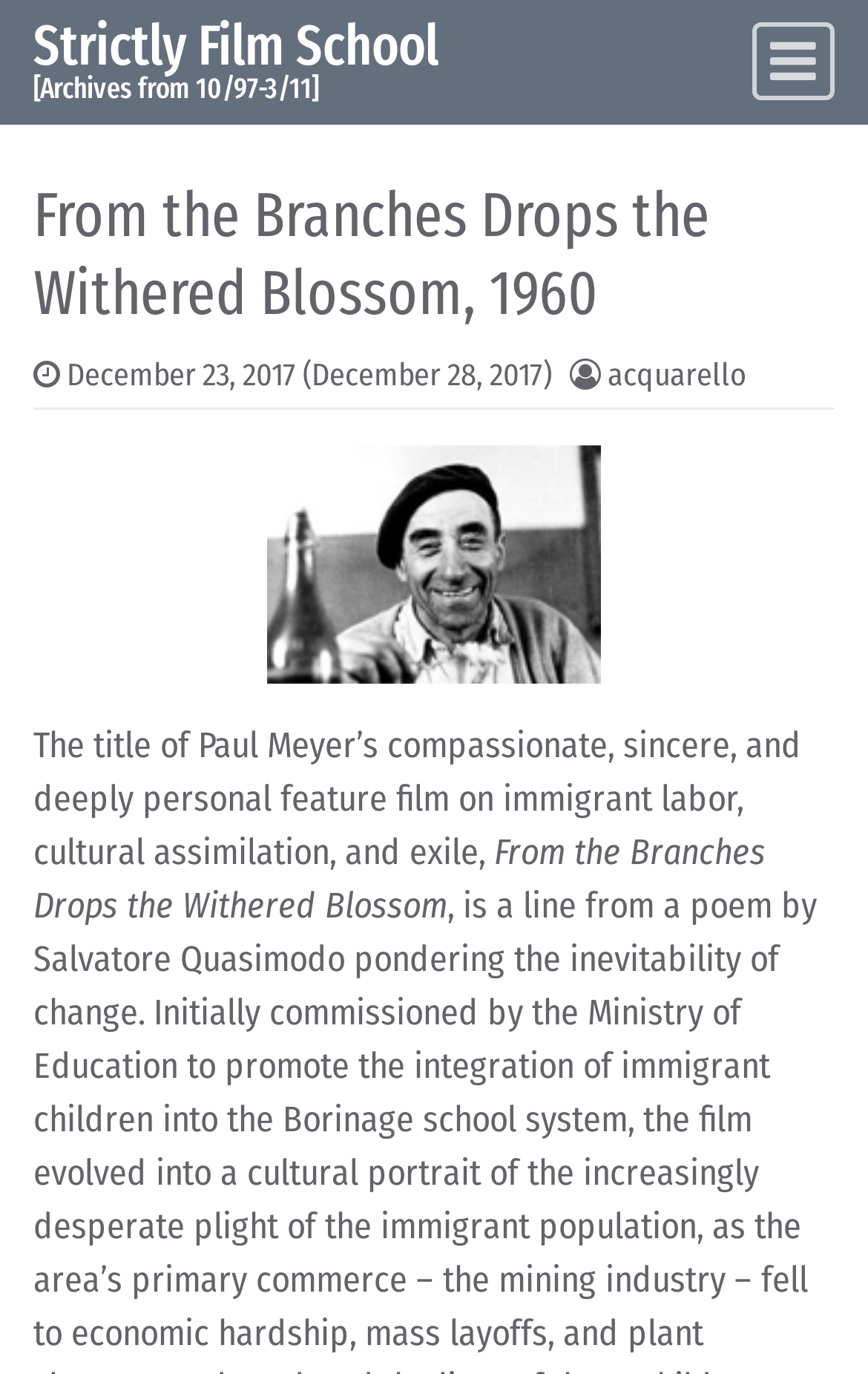What is the name of the film school?
Give a one-word or short-phrase answer derived from the screenshot.

Strictly Film School